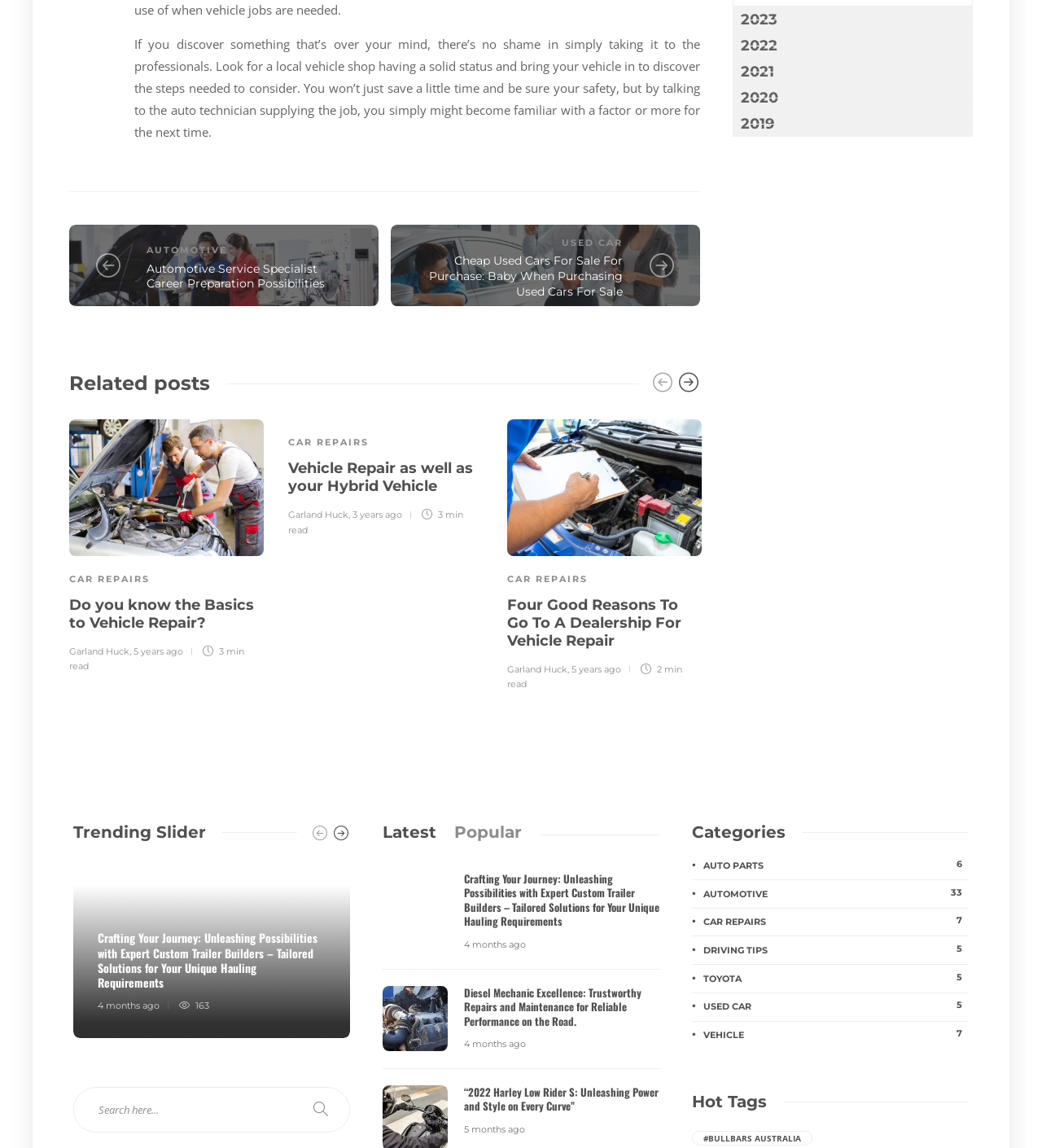Based on the image, give a detailed response to the question: What are the years listed on the right side of the page?

The years listed on the right side of the page are 2023, 2022, 2021, 2020, and 2019, which are likely categories or archives for the website's content.